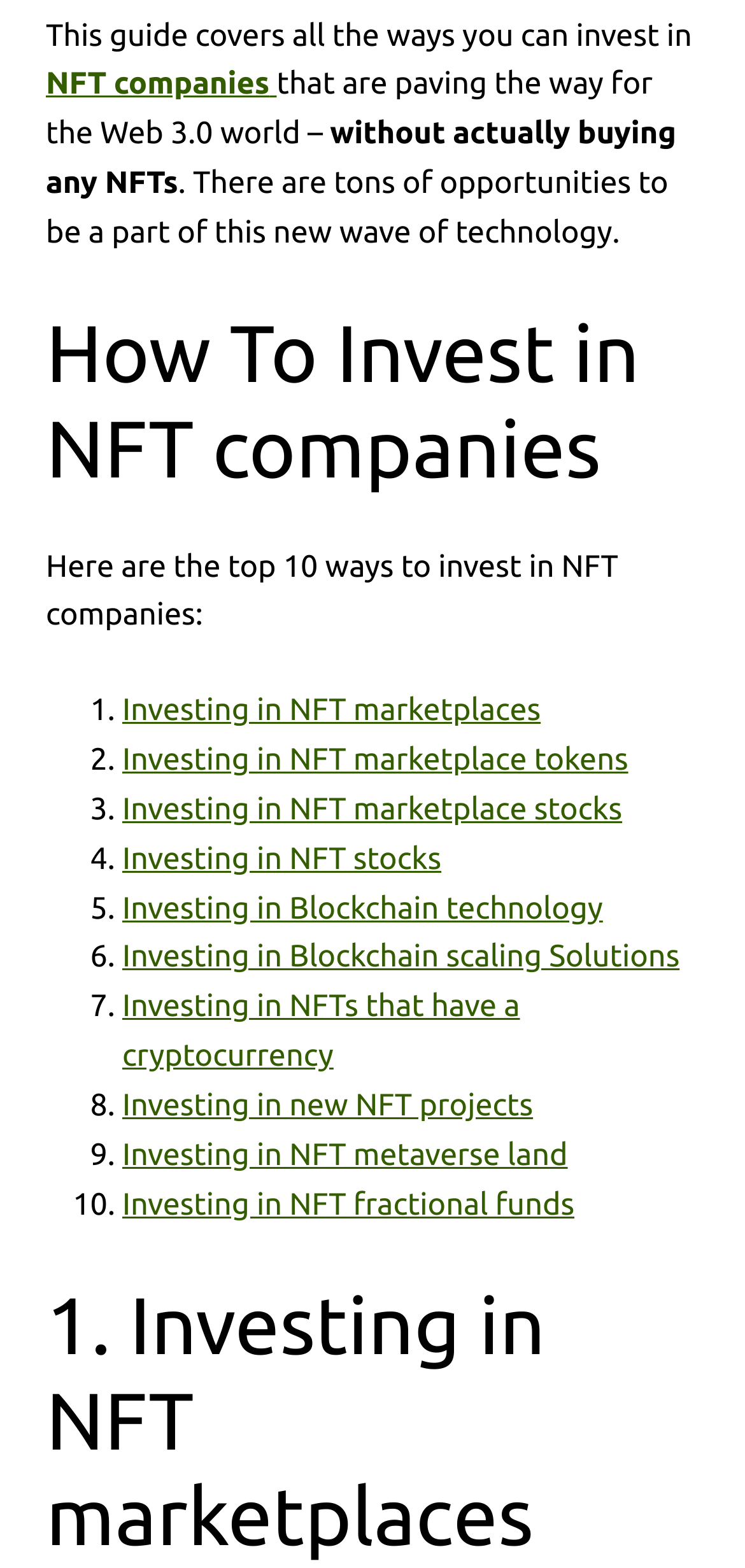Locate the bounding box of the UI element based on this description: "Investing in new NFT projects". Provide four float numbers between 0 and 1 as [left, top, right, bottom].

[0.164, 0.694, 0.715, 0.716]